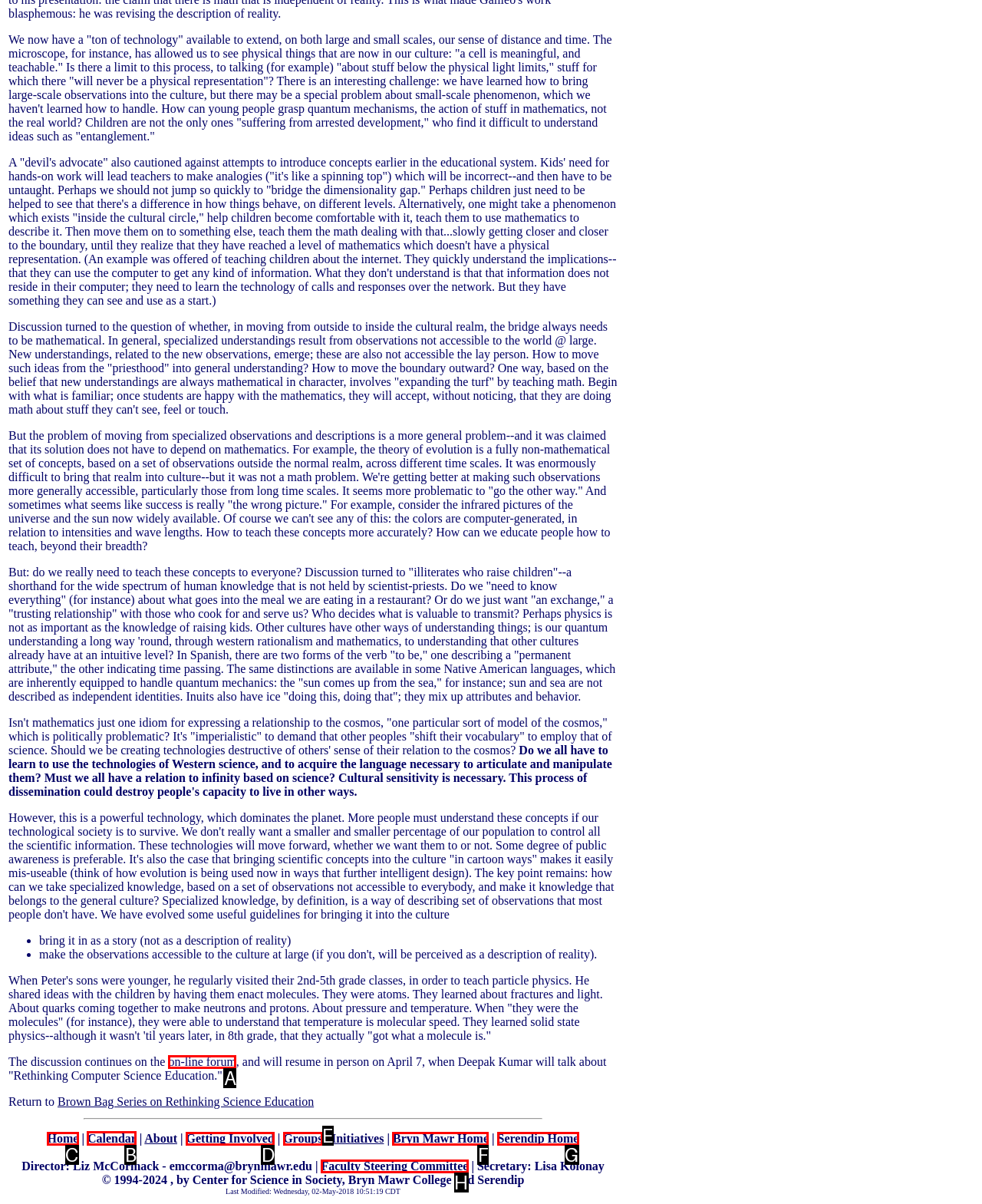From the given options, tell me which letter should be clicked to complete this task: go to the Calendar page
Answer with the letter only.

B